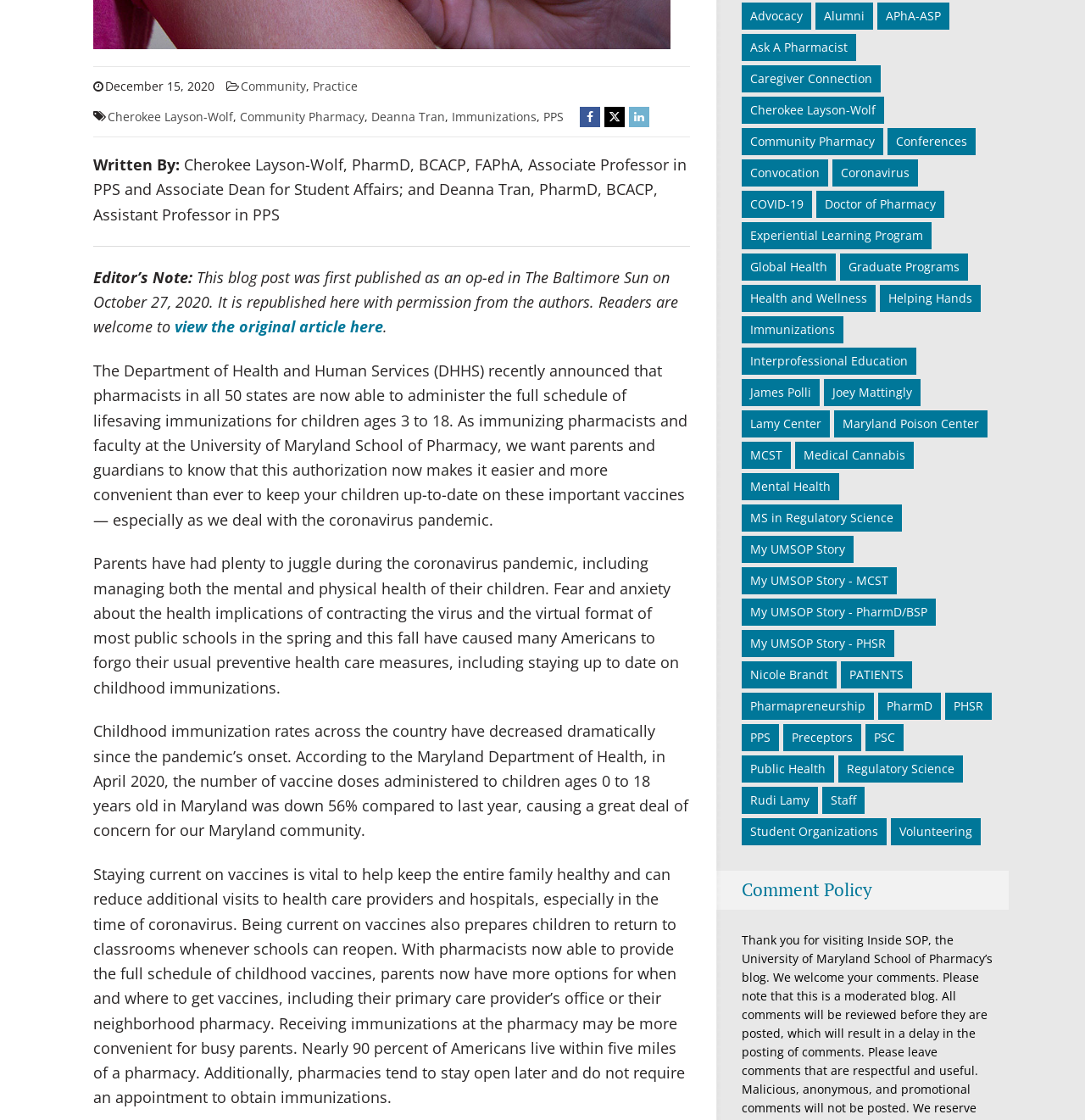Find the bounding box coordinates for the HTML element described in this sentence: "https://puszcza.gnu.org.ua/bugs/?308". Provide the coordinates as four float numbers between 0 and 1, in the format [left, top, right, bottom].

None